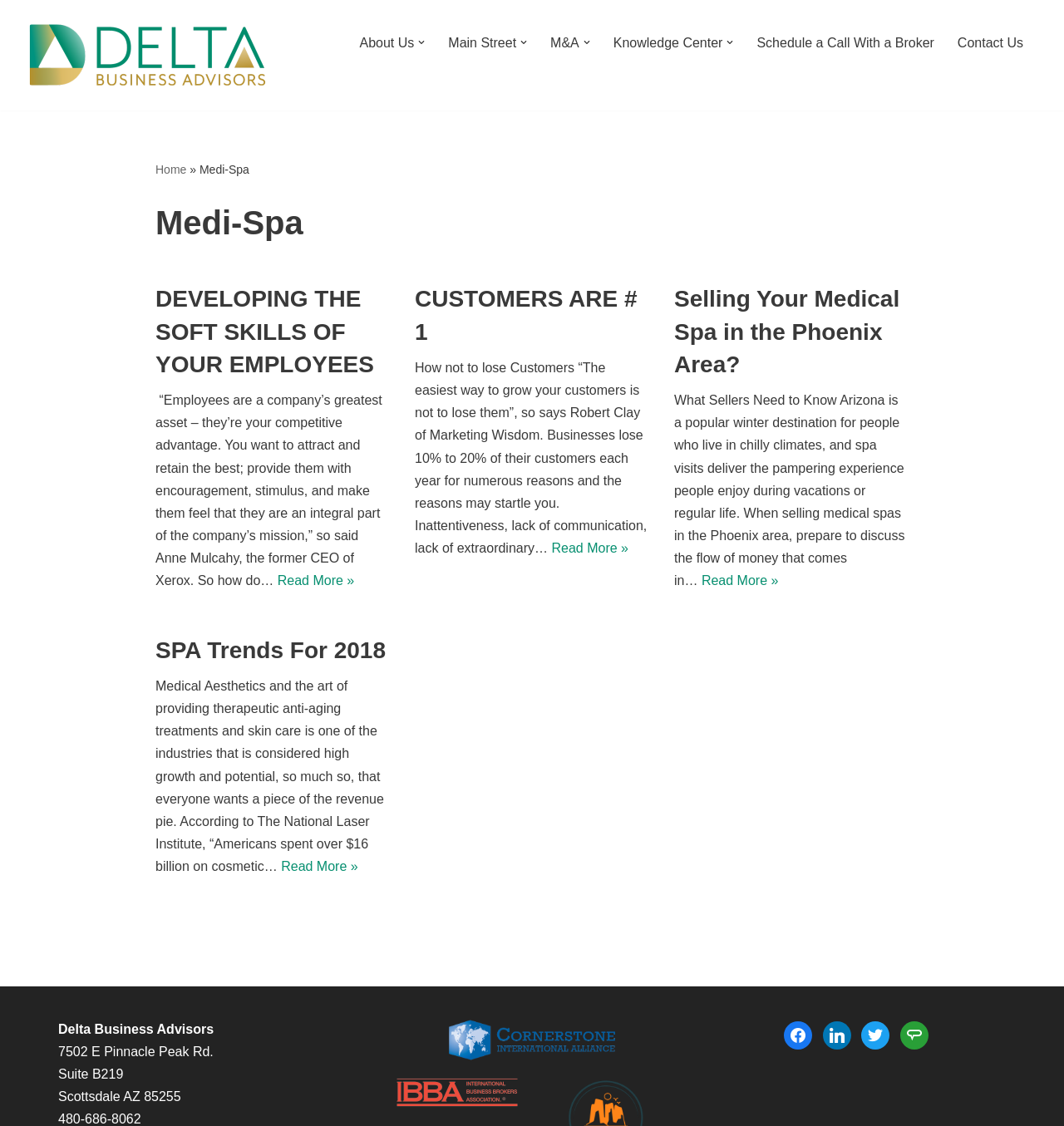Please identify the coordinates of the bounding box for the clickable region that will accomplish this instruction: "Read more about 'DEVELOPING THE SOFT SKILLS OF YOUR EMPLOYEES'".

[0.261, 0.51, 0.333, 0.522]